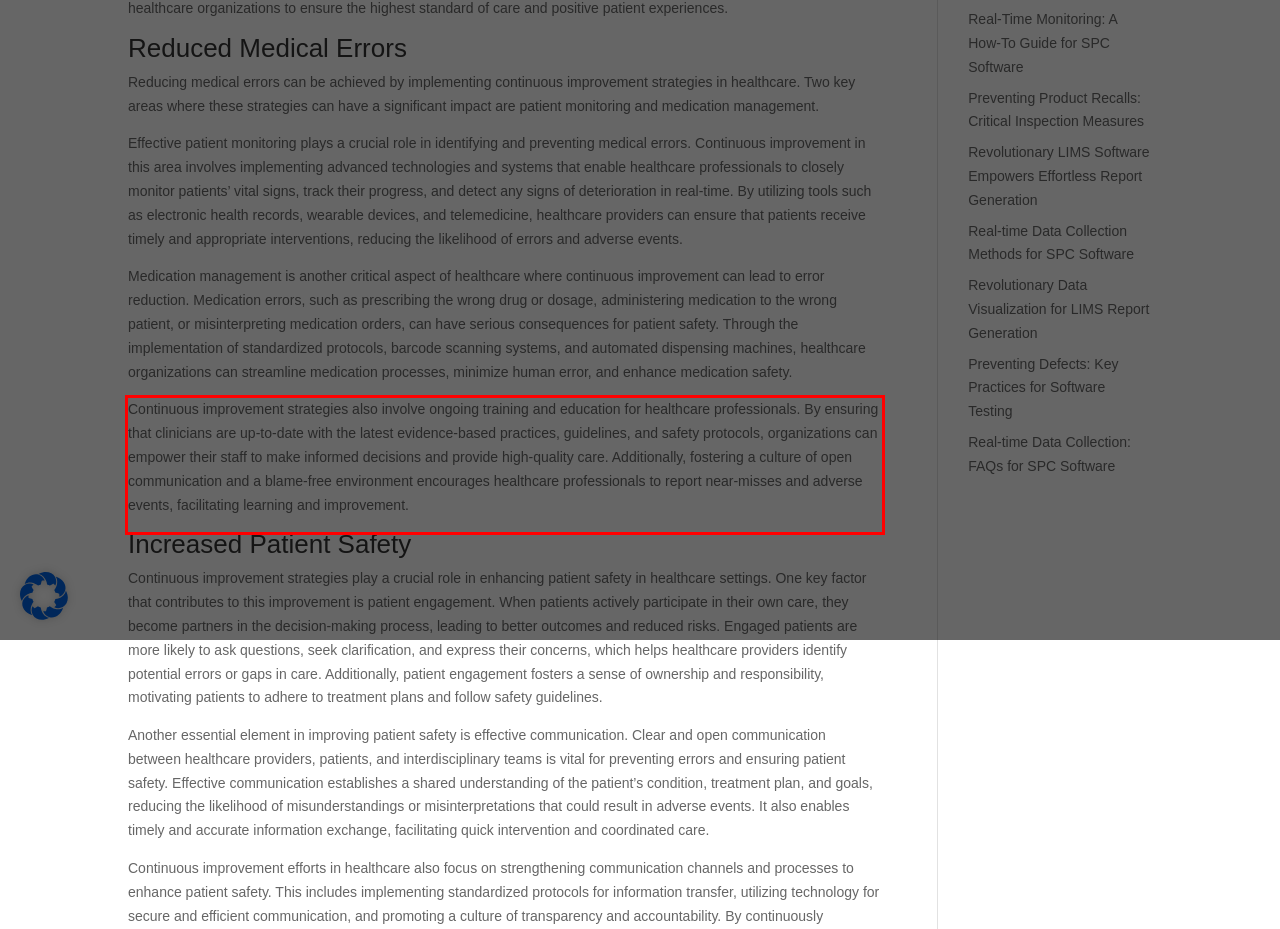Given a webpage screenshot with a red bounding box, perform OCR to read and deliver the text enclosed by the red bounding box.

Continuous improvement strategies also involve ongoing training and education for healthcare professionals. By ensuring that clinicians are up-to-date with the latest evidence-based practices, guidelines, and safety protocols, organizations can empower their staff to make informed decisions and provide high-quality care. Additionally, fostering a culture of open communication and a blame-free environment encourages healthcare professionals to report near-misses and adverse events, facilitating learning and improvement.